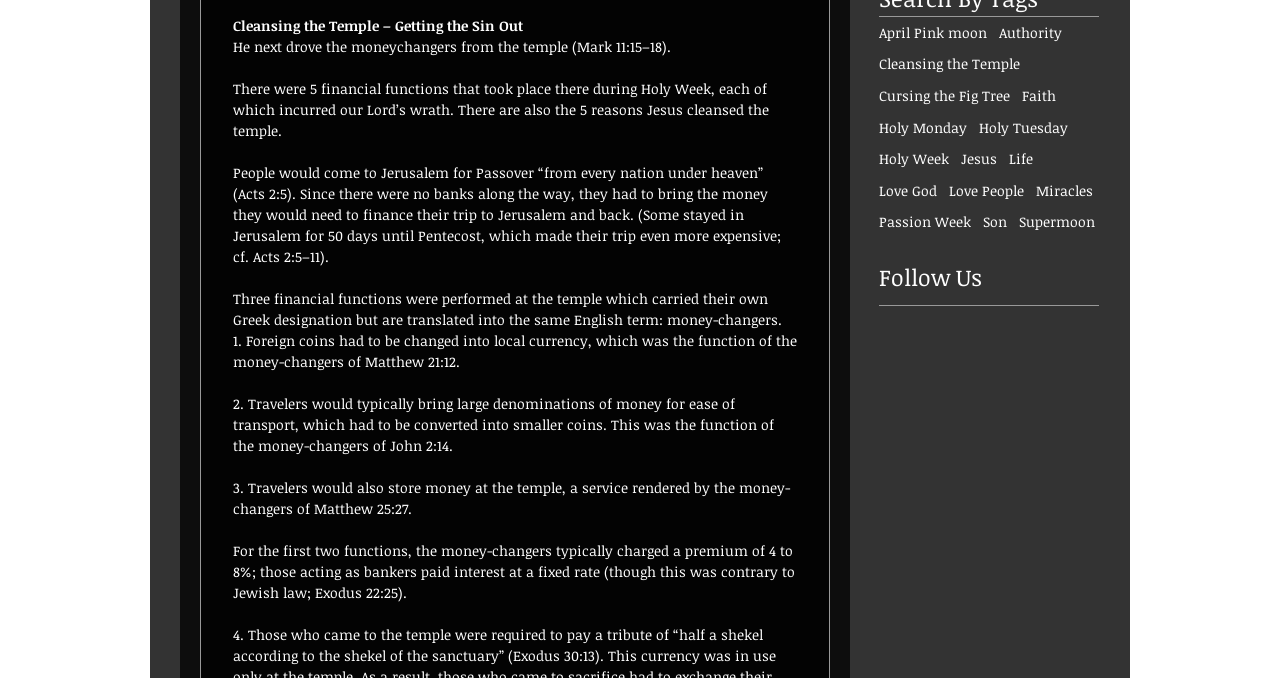Can you find the bounding box coordinates for the element to click on to achieve the instruction: "Click on 'Home'"?

None